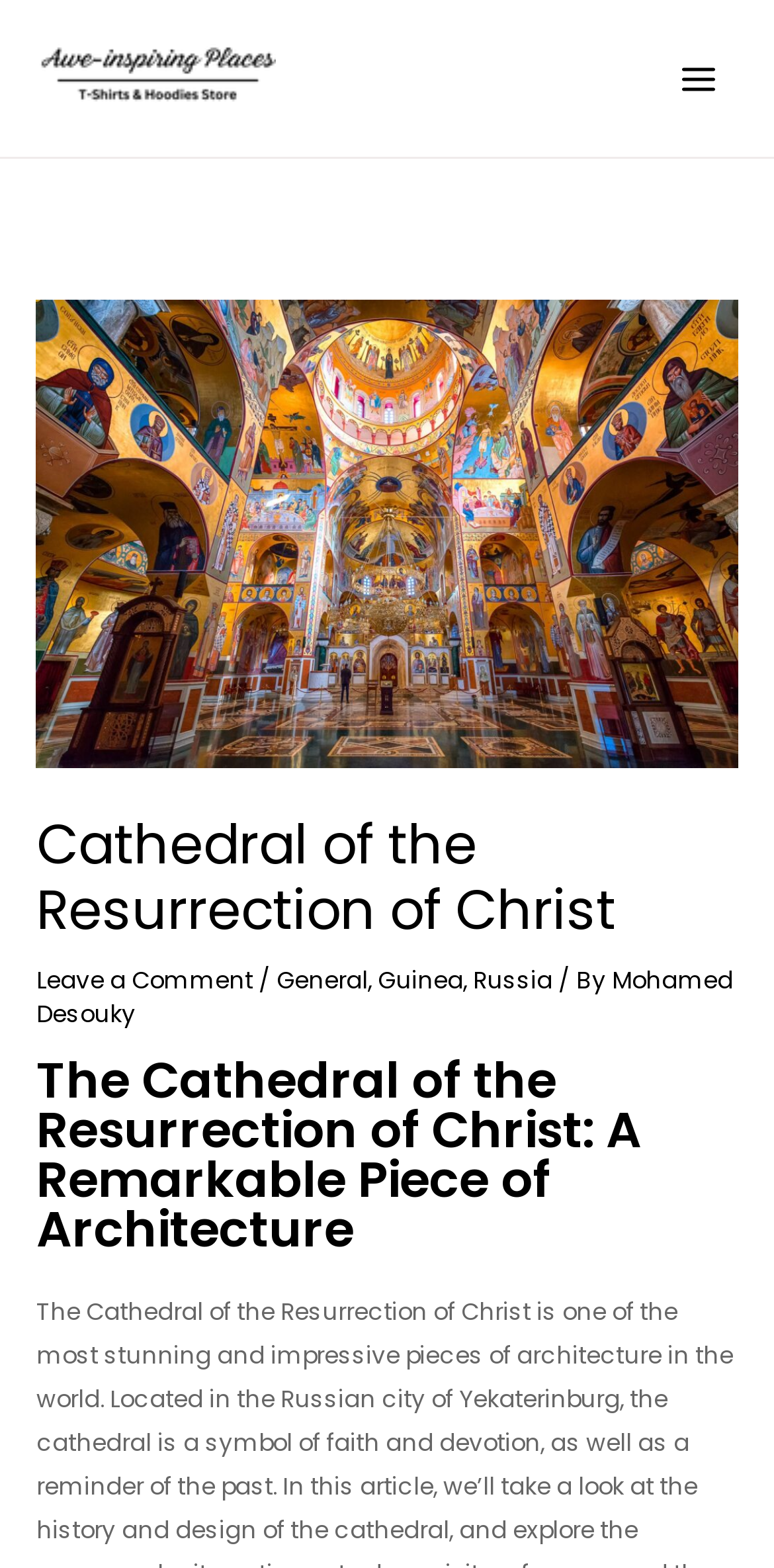Find the headline of the webpage and generate its text content.

Cathedral of the Resurrection of Christ